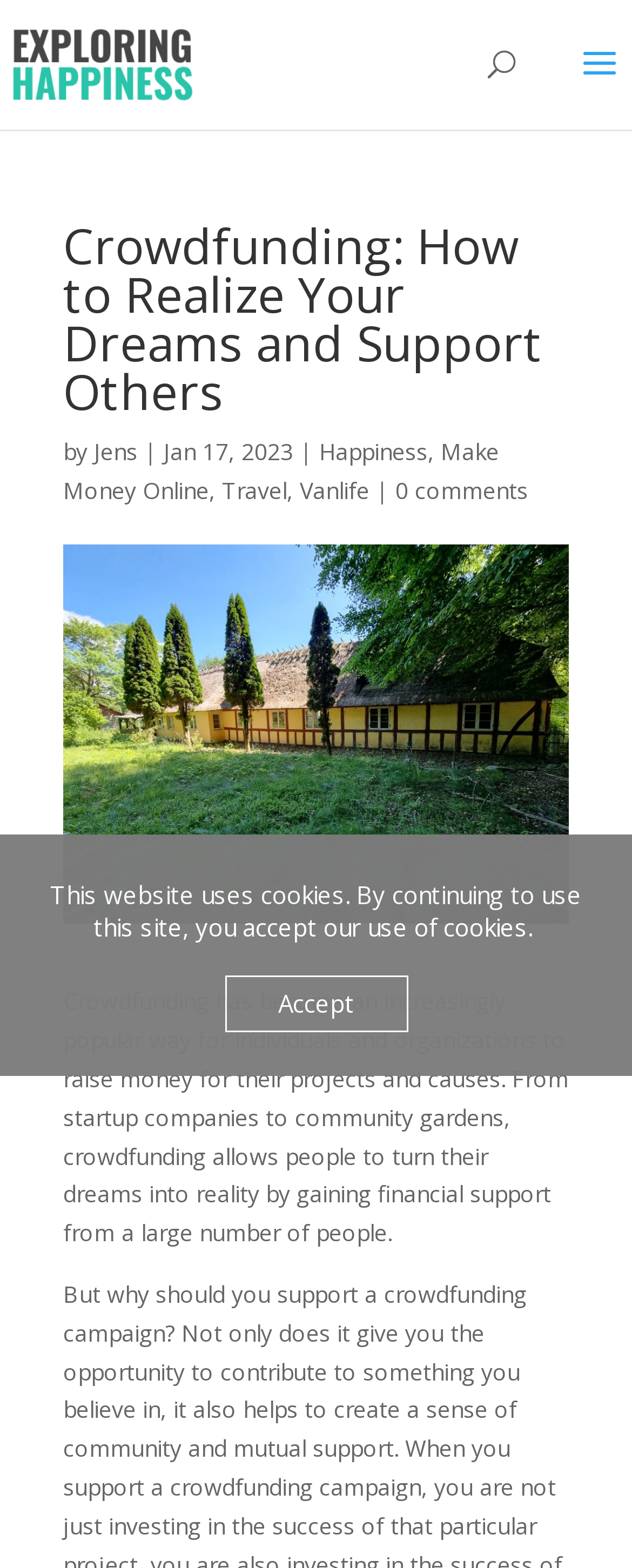What is the topic of the article?
We need a detailed and exhaustive answer to the question. Please elaborate.

The topic of the article can be inferred from the text, which mentions 'Crowdfunding has become an increasingly popular way...'.